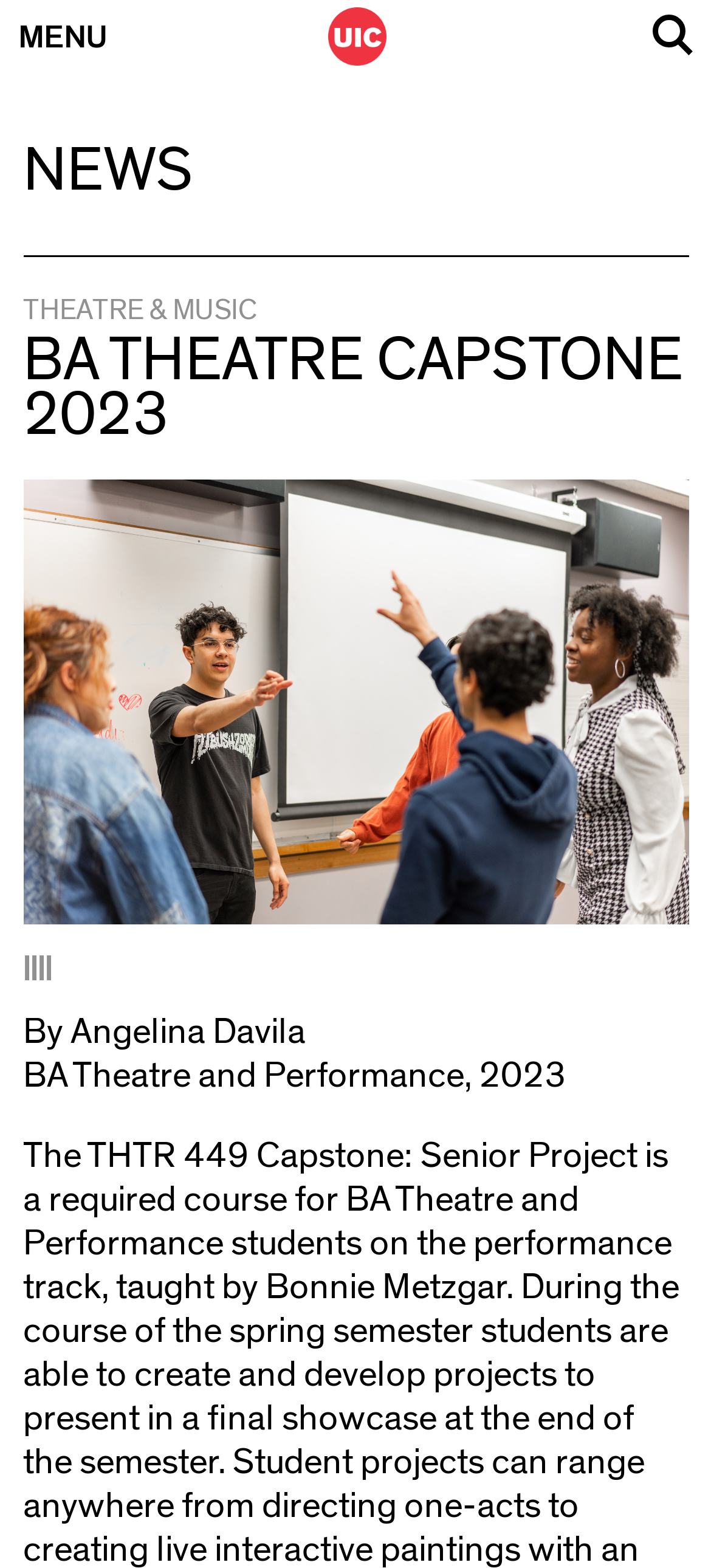What is the author of the project?
Please provide a comprehensive and detailed answer to the question.

I found the answer by looking at the StaticText 'By Angelina Davila' which explicitly states the author of the project.